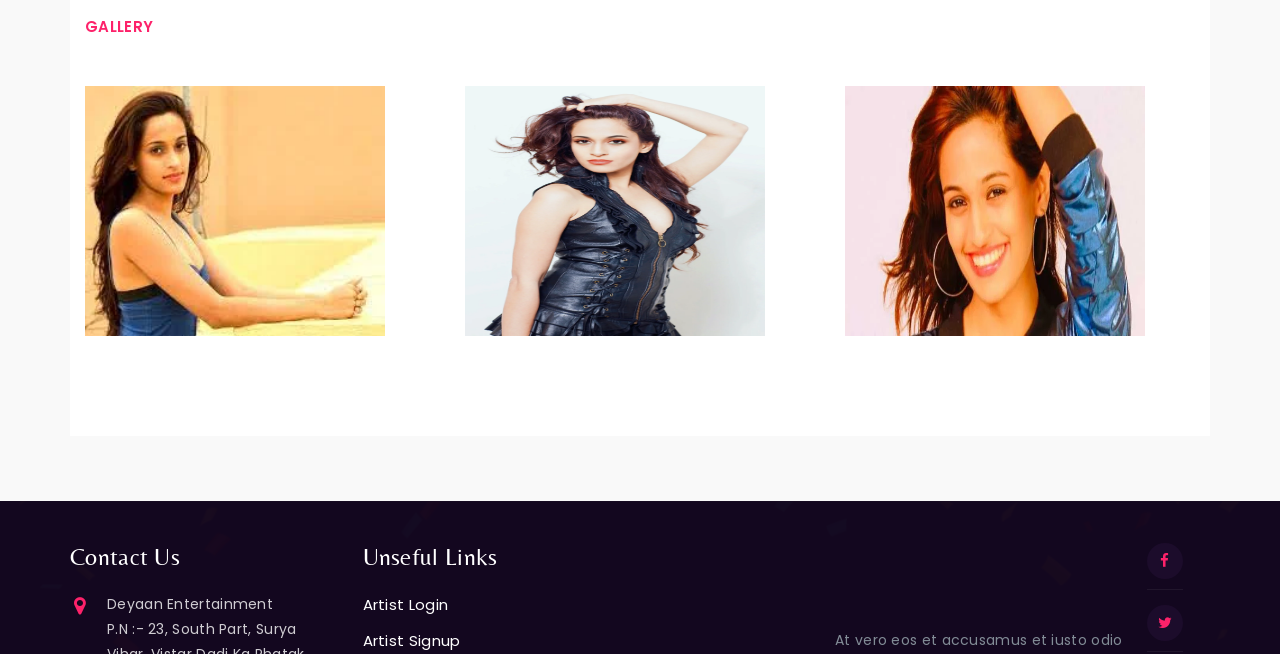Determine the bounding box for the UI element as described: "Artist Signup". The coordinates should be represented as four float numbers between 0 and 1, formatted as [left, top, right, bottom].

[0.283, 0.96, 0.36, 1.0]